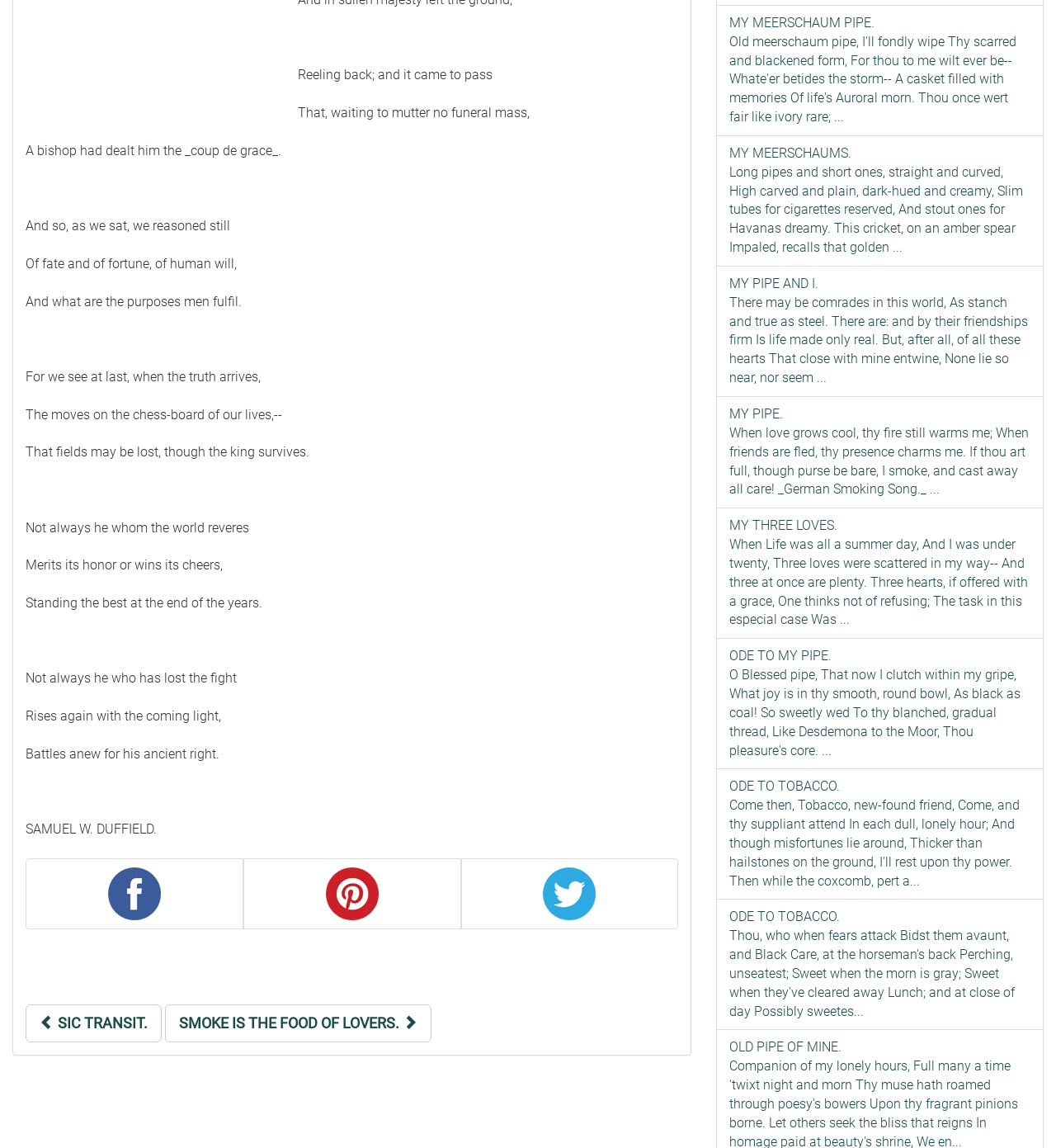What social media platforms are linked?
Examine the webpage screenshot and provide an in-depth answer to the question.

The webpage has links to three social media platforms: Facebook, Pinterest, and Twitter, which are represented by their respective icons and can be accessed by clicking on them.